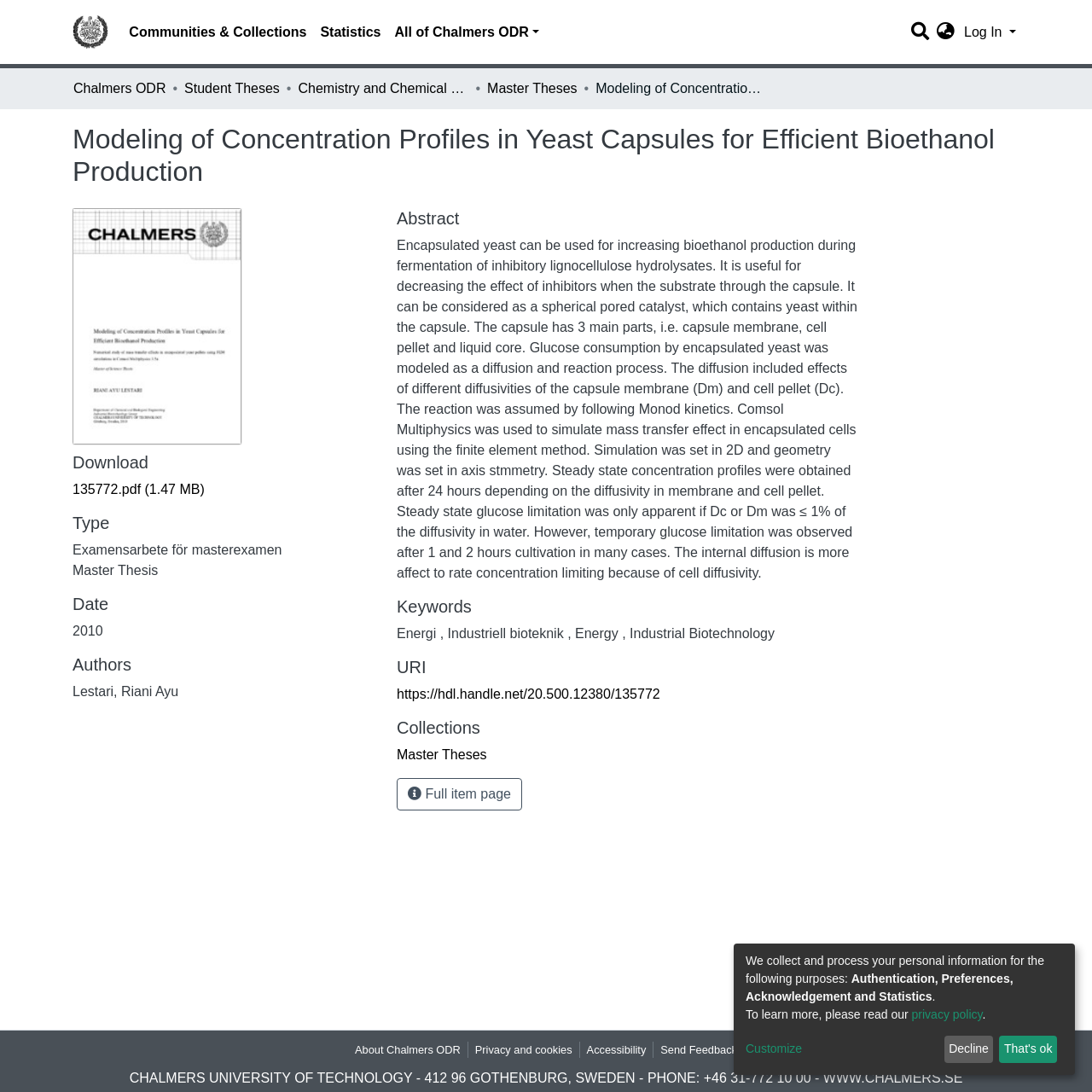Can you give a comprehensive explanation to the question given the content of the image?
What is the file size of the downloadable PDF?

I found the answer by looking at the link '135772.pdf (1.47 MB)' under the 'Download' section, which indicates the file size of the downloadable PDF.